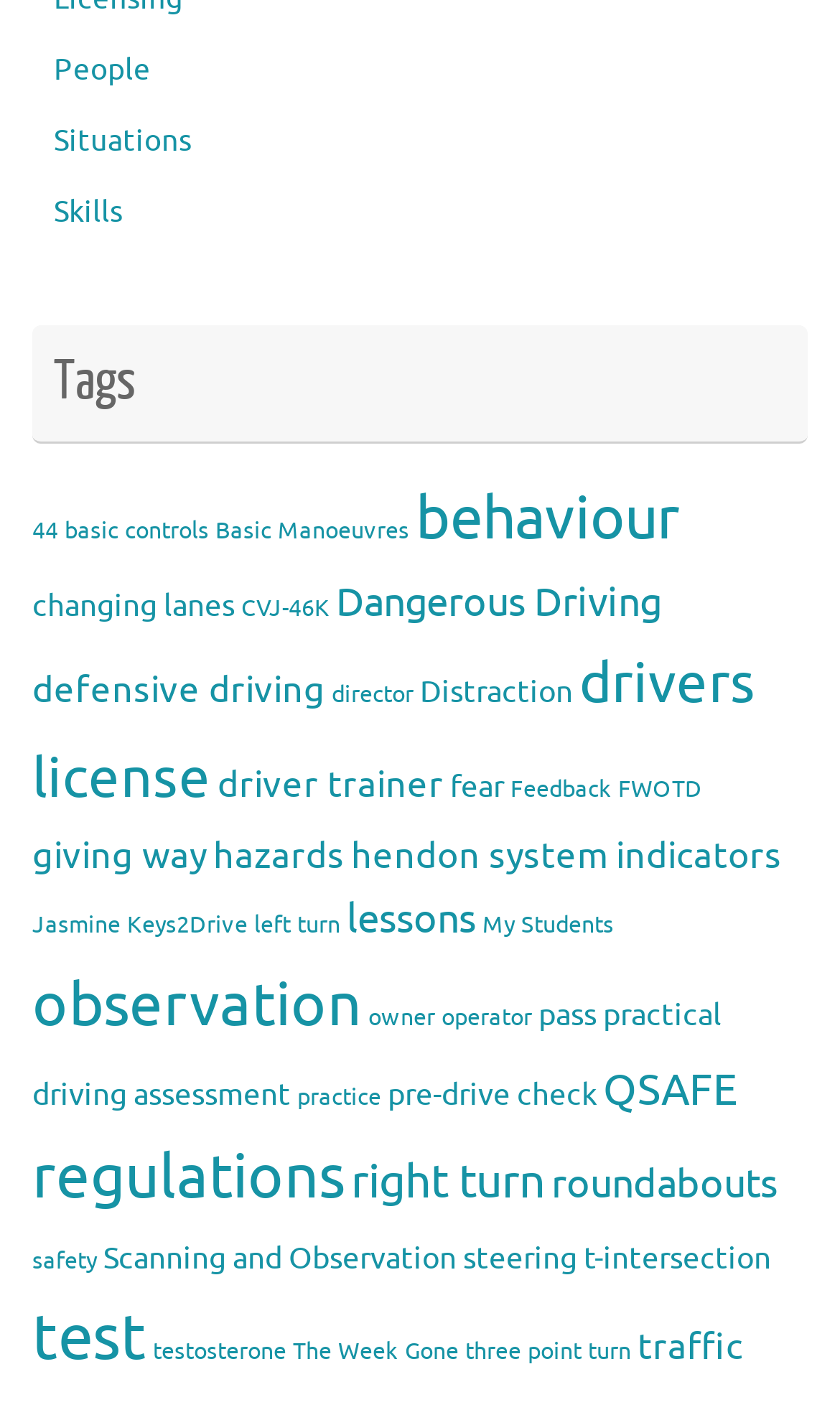How many links have more than 10 items?
Utilize the information in the image to give a detailed answer to the question.

I counted the number of links that have more than 10 items, which are 'behaviour (13 items)', 'regulations (15 items)', and 'test (17 items)'. There are 3 links in total.